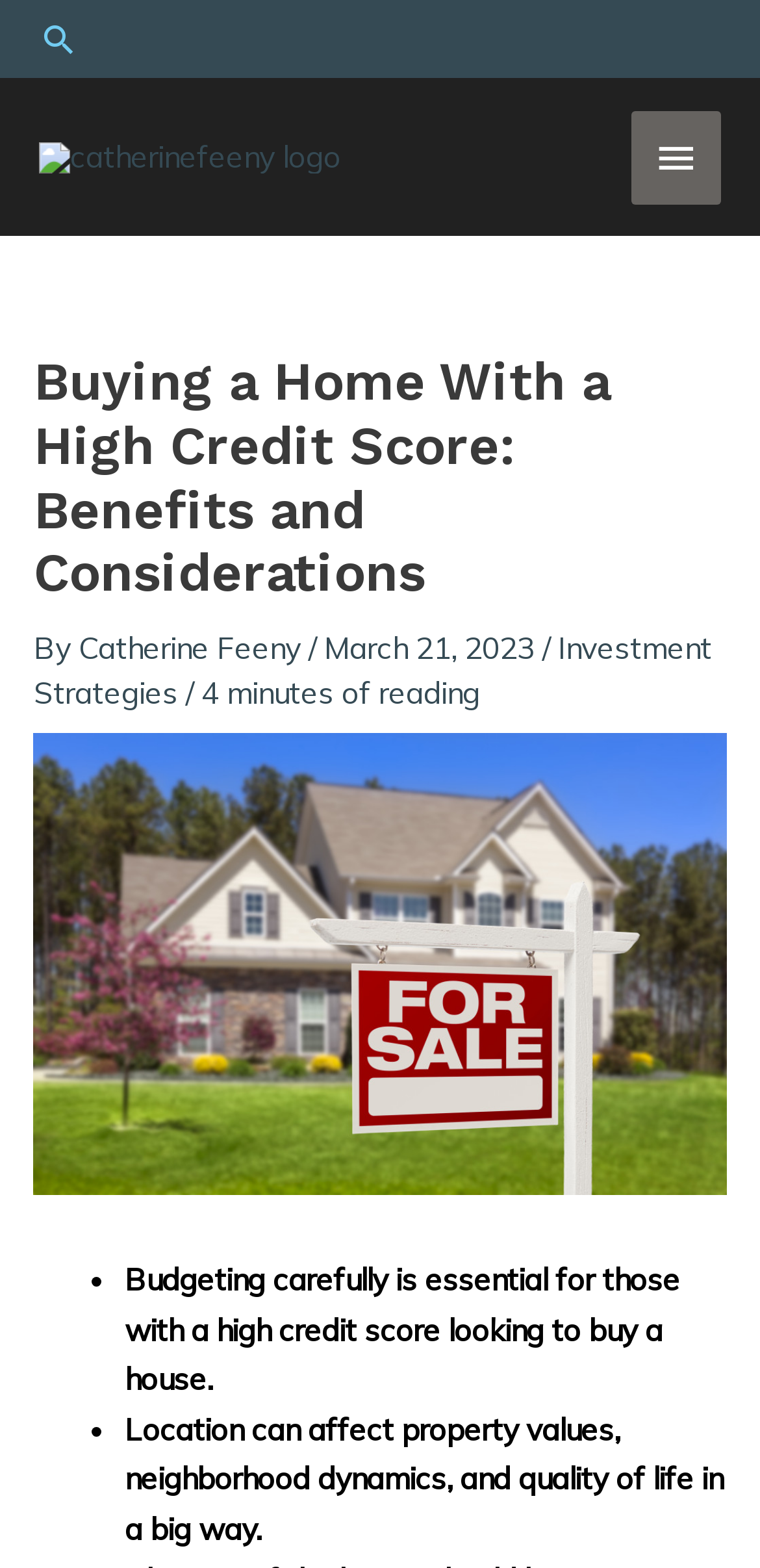From the element description: "Main Menu", extract the bounding box coordinates of the UI element. The coordinates should be expressed as four float numbers between 0 and 1, in the order [left, top, right, bottom].

[0.83, 0.07, 0.949, 0.131]